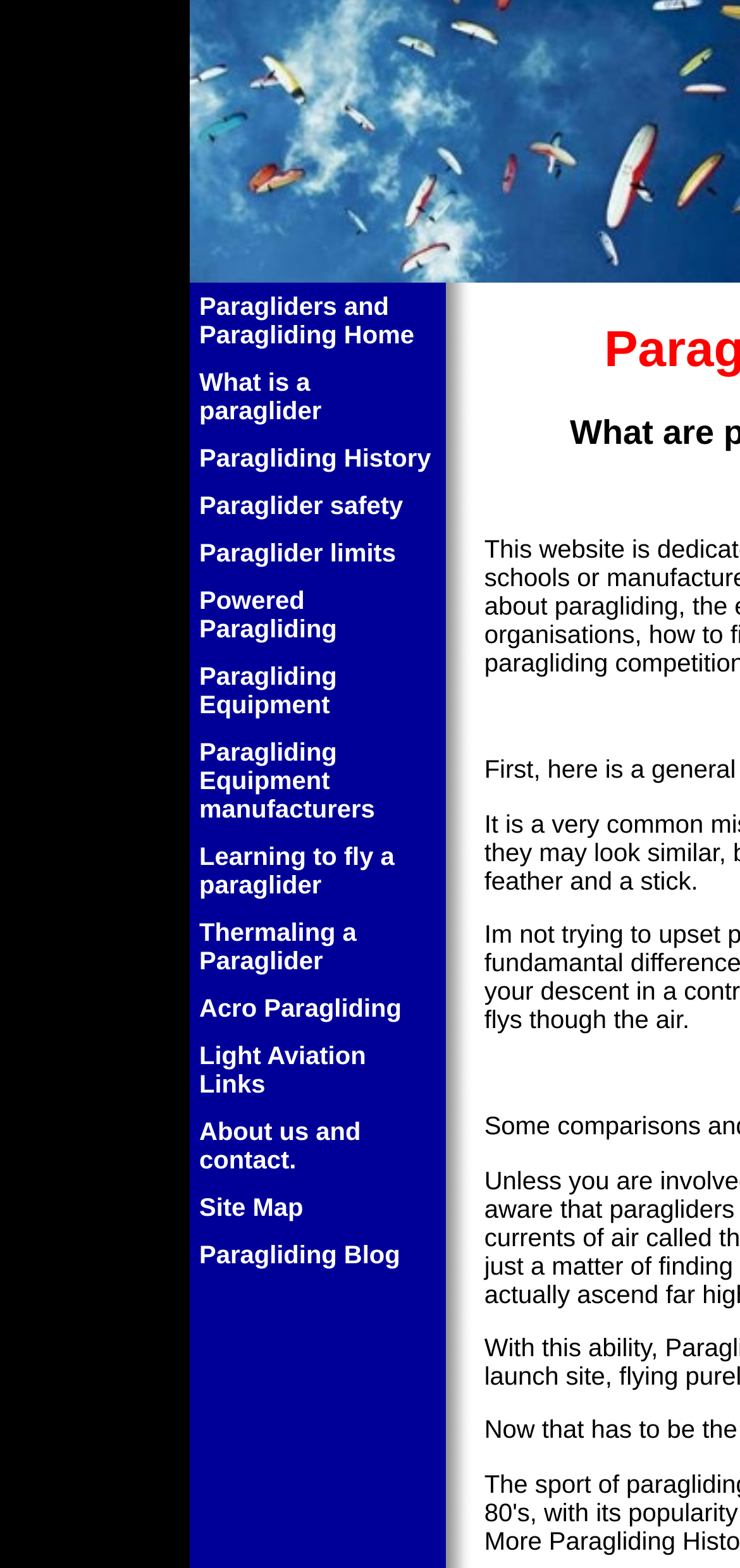Specify the bounding box coordinates of the area to click in order to follow the given instruction: "Click on 'What is a paraglider'."

[0.269, 0.235, 0.434, 0.271]